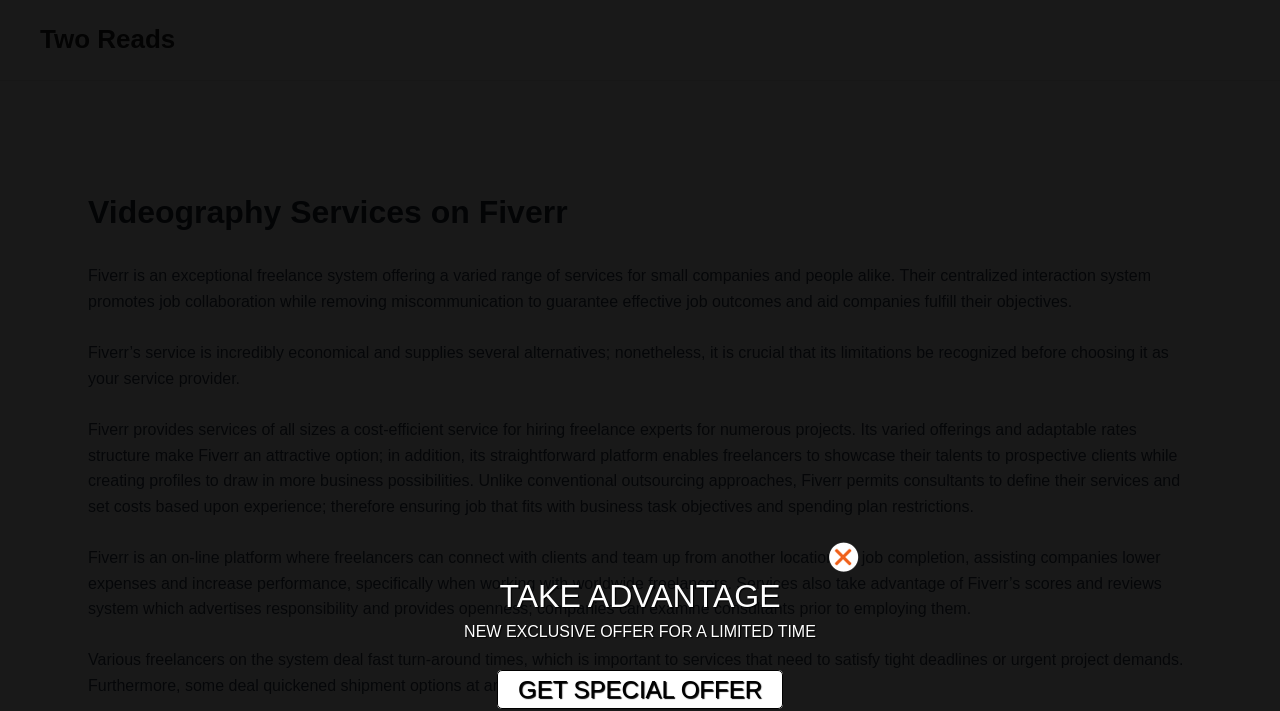Please find the top heading of the webpage and generate its text.

Videography Services on Fiverr